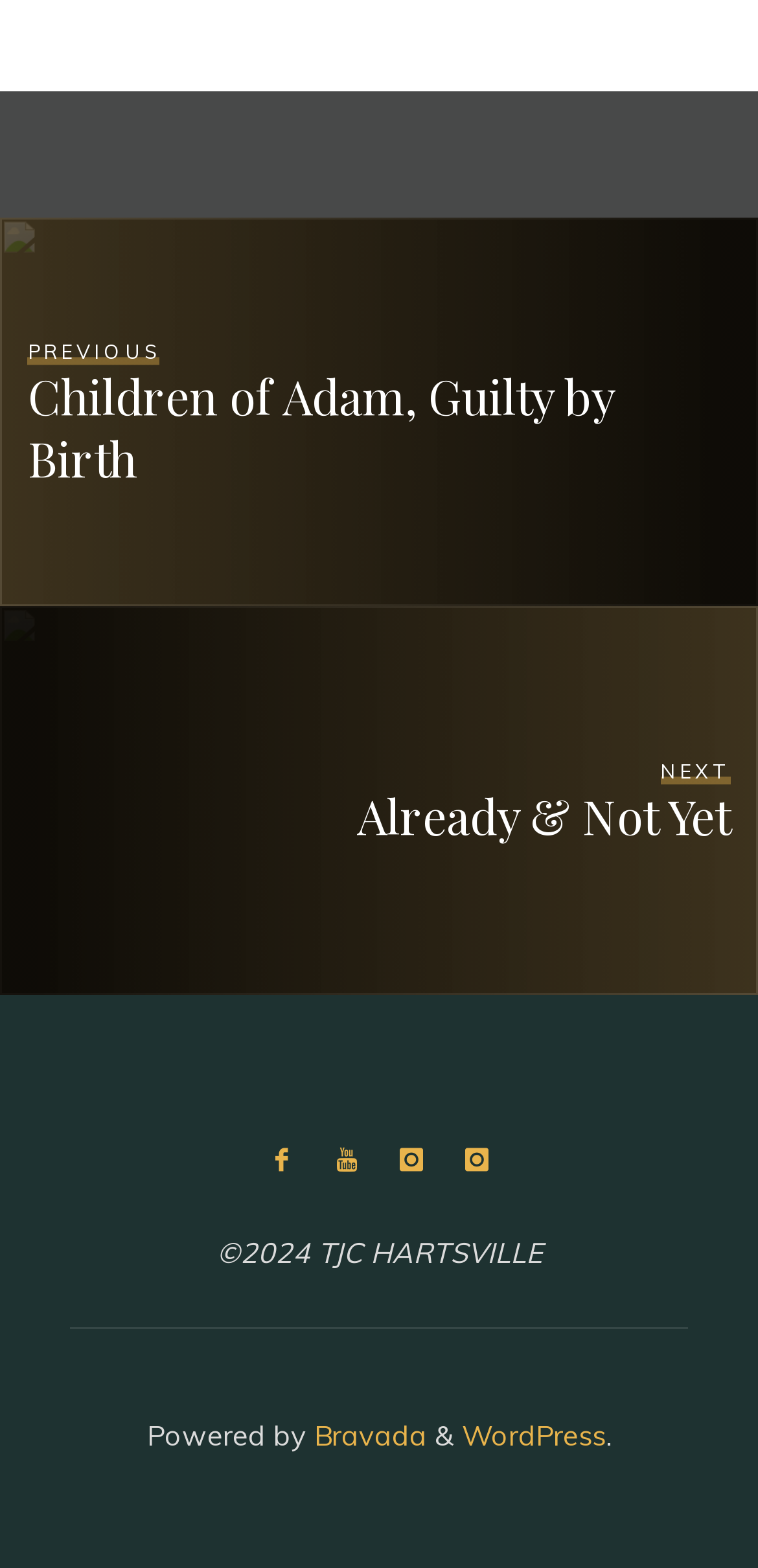What is the copyright year?
Based on the screenshot, provide a one-word or short-phrase response.

2024